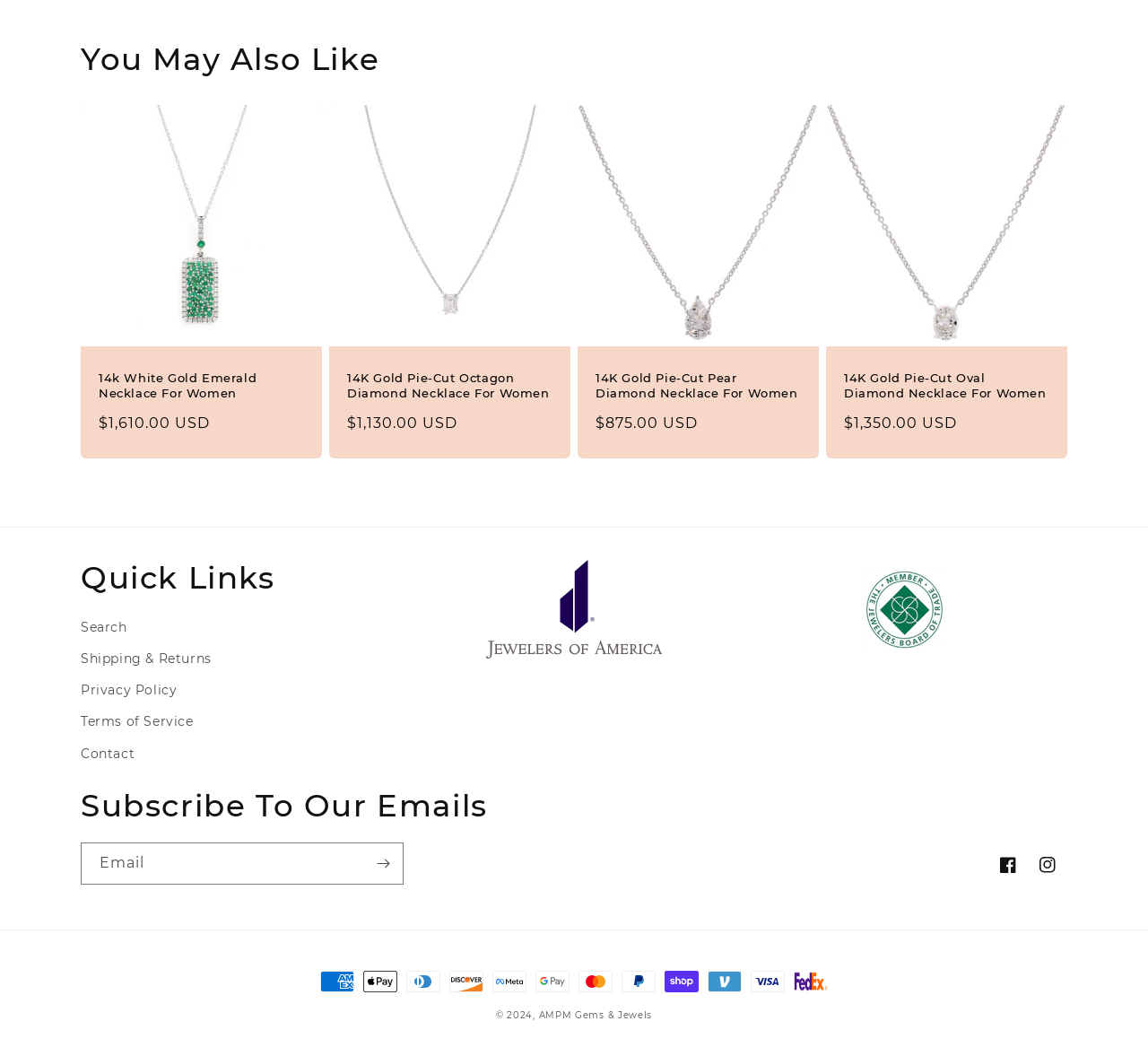Highlight the bounding box coordinates of the element you need to click to perform the following instruction: "Enter email address in the 'Email' textbox."

[0.071, 0.798, 0.351, 0.836]